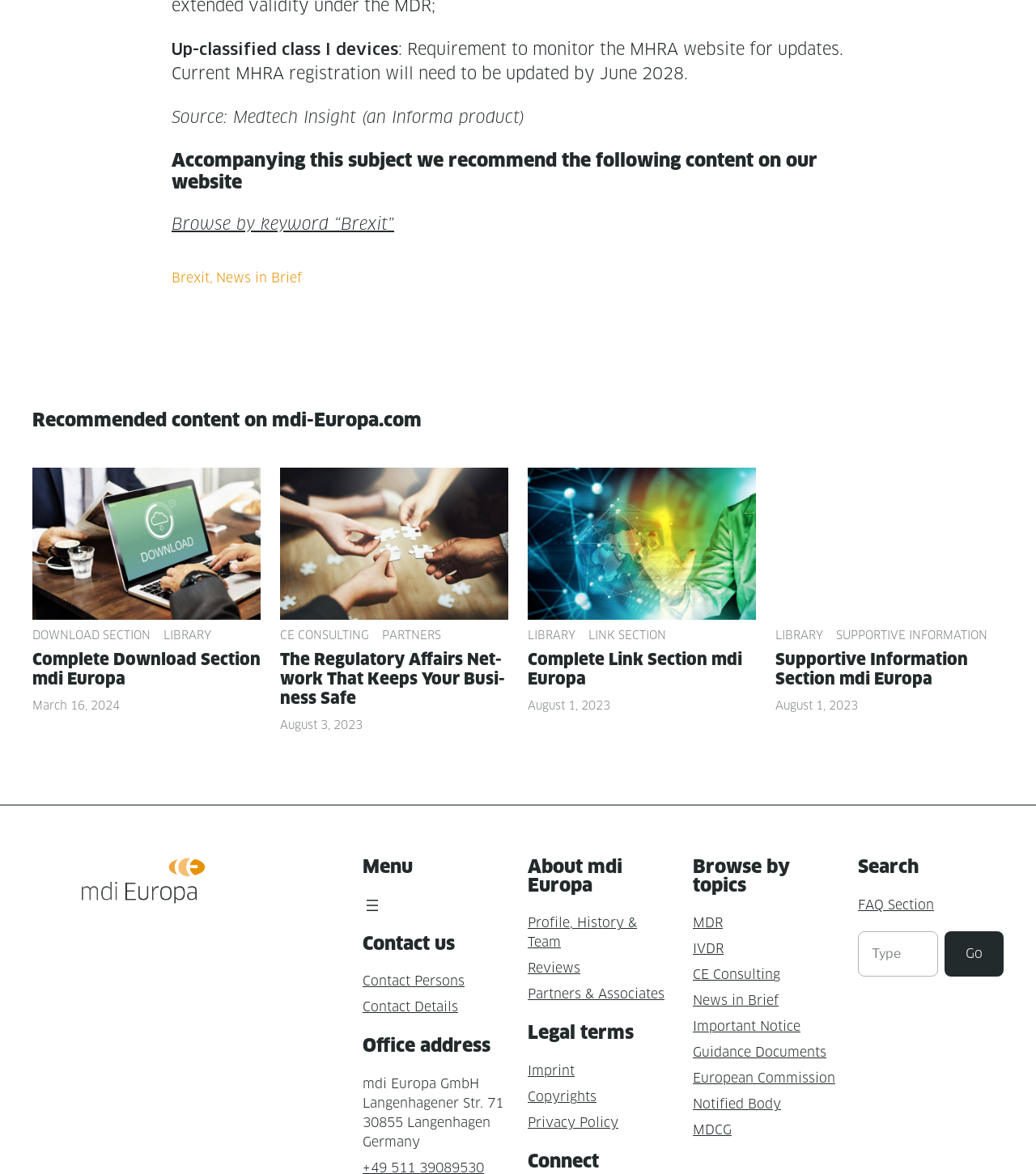What is the office address of mdi Europa GmbH?
Please answer the question with a detailed and comprehensive explanation.

The office address of mdi Europa GmbH is Langenhagener Str. 71, 30855 Langenhagen, Germany, which is mentioned in the static text elements under the heading 'Office address'.